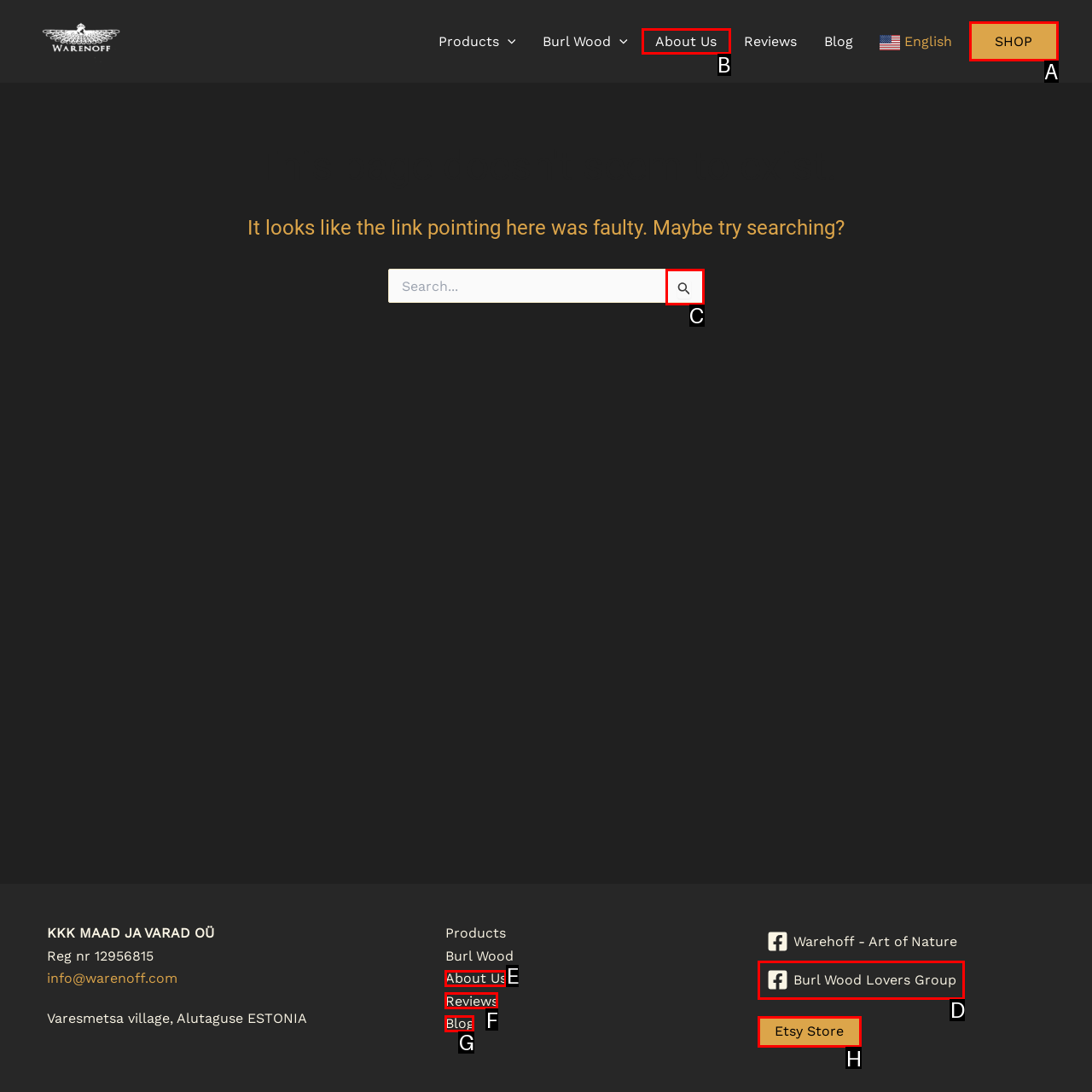Given the task: Visit the Etsy Store, point out the letter of the appropriate UI element from the marked options in the screenshot.

H